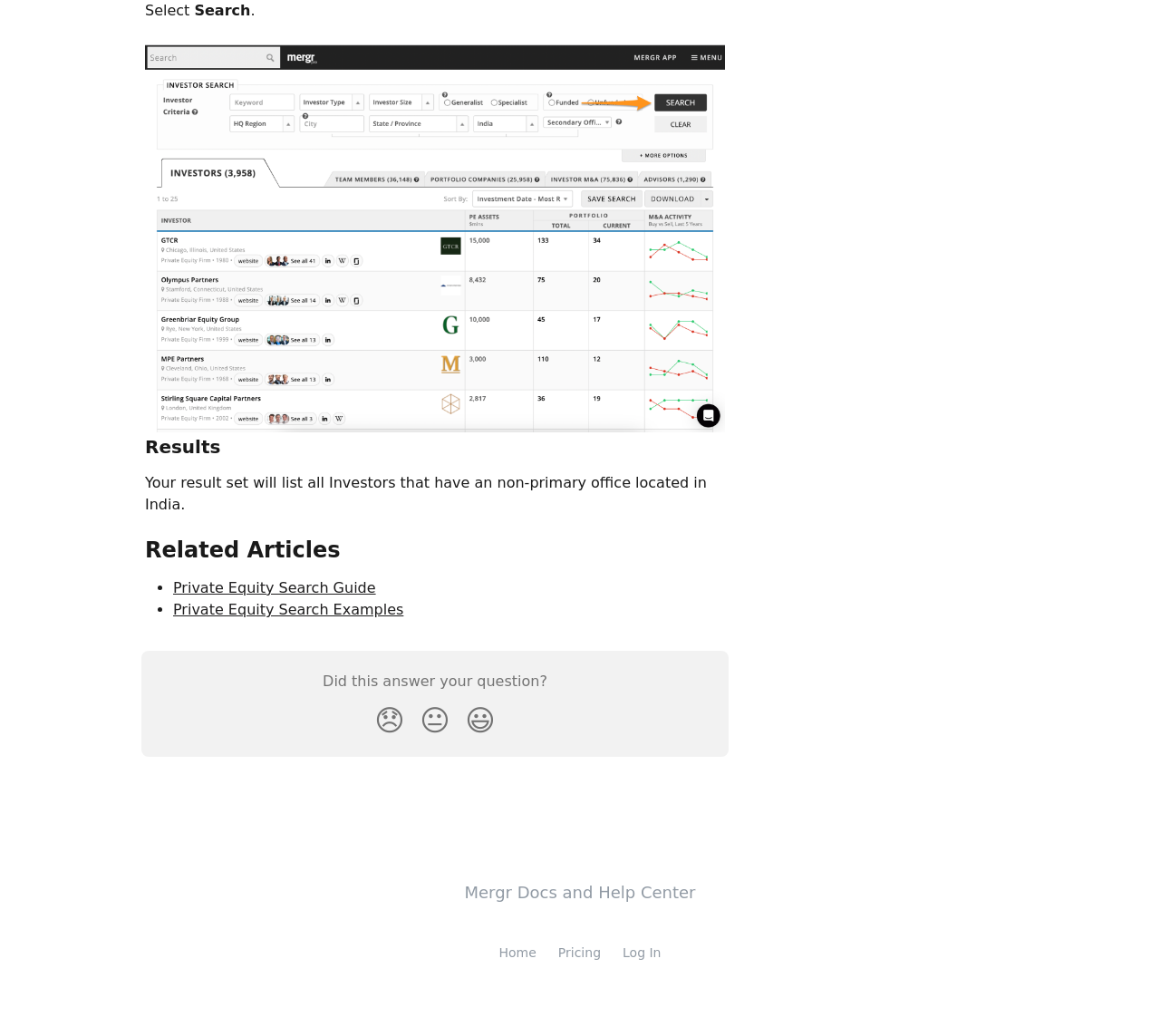Provide the bounding box coordinates of the area you need to click to execute the following instruction: "React with a disappointed face".

[0.316, 0.672, 0.355, 0.72]